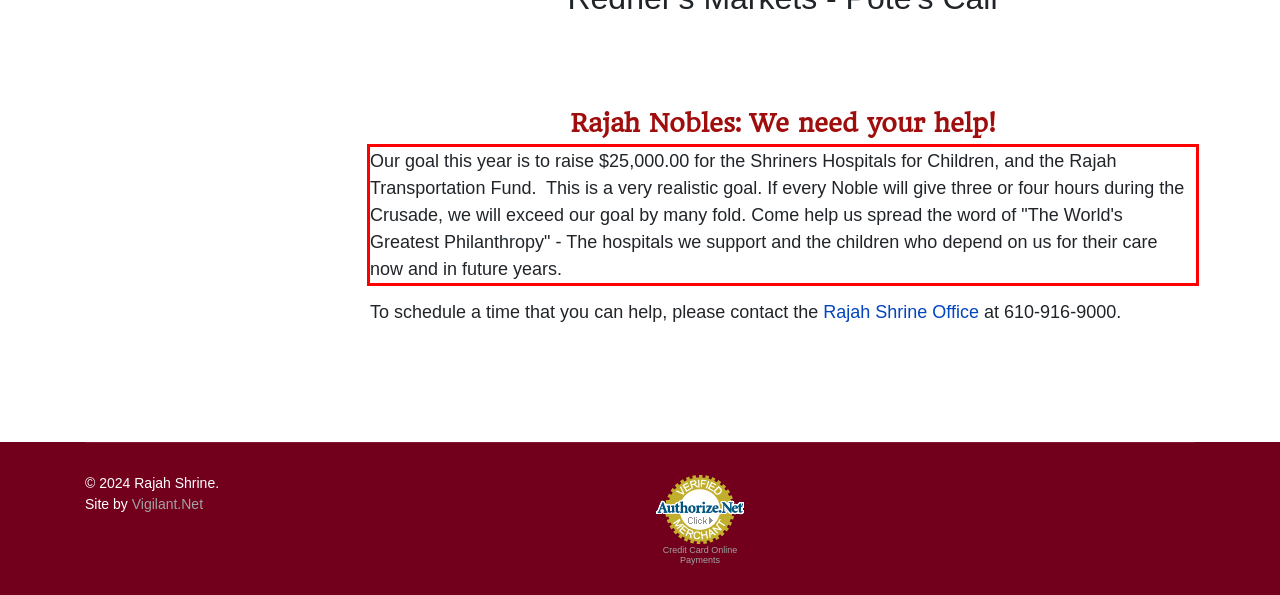Analyze the screenshot of the webpage that features a red bounding box and recognize the text content enclosed within this red bounding box.

Our goal this year is to raise $25,000.00 for the Shriners Hospitals for Children, and the Rajah Transportation Fund. This is a very realistic goal. If every Noble will give three or four hours during the Crusade, we will exceed our goal by many fold. Come help us spread the word of "The World's Greatest Philanthropy" - The hospitals we support and the children who depend on us for their care now and in future years.